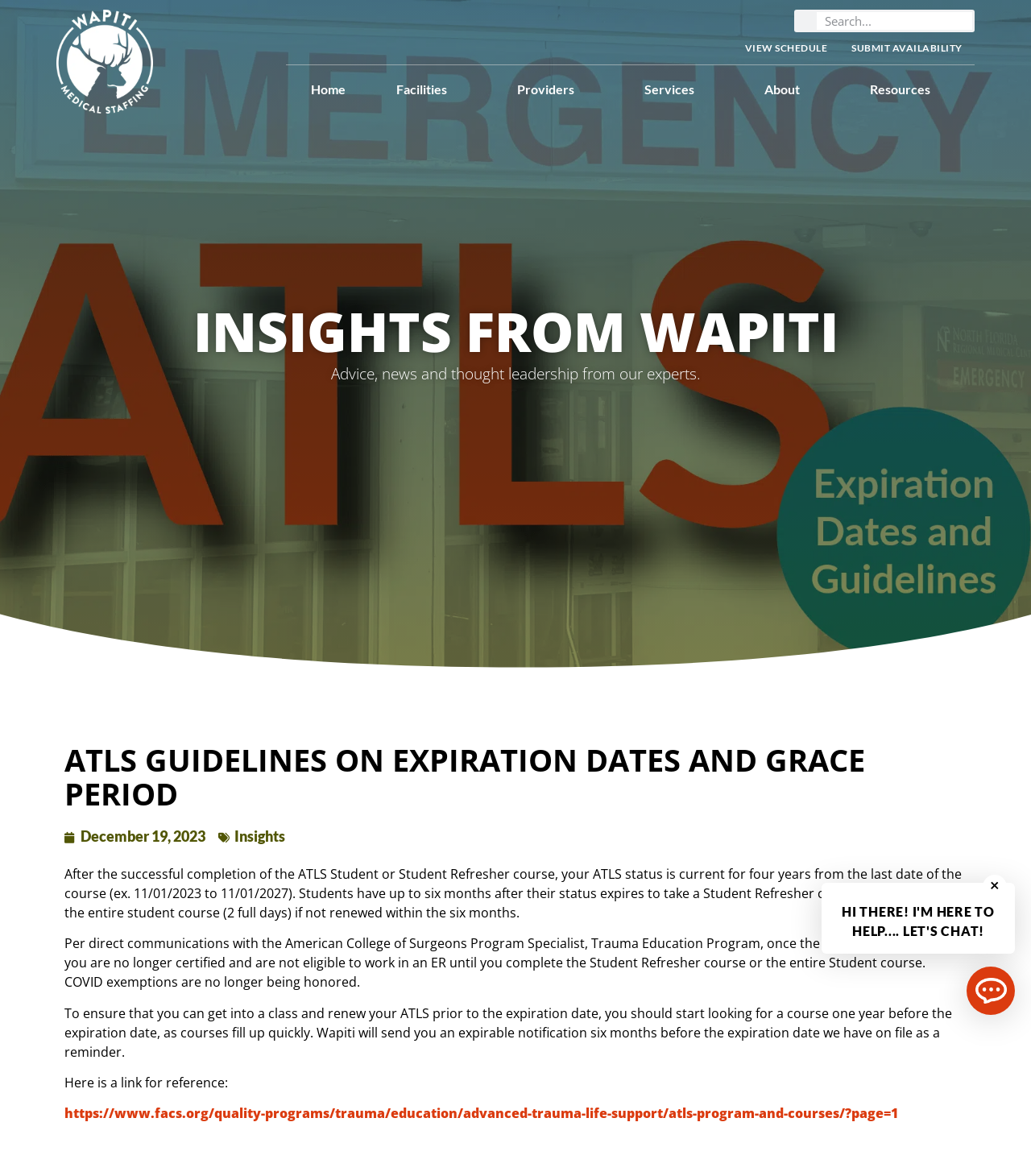Please find the bounding box coordinates for the clickable element needed to perform this instruction: "Read insights from Wapiti".

[0.227, 0.704, 0.277, 0.719]